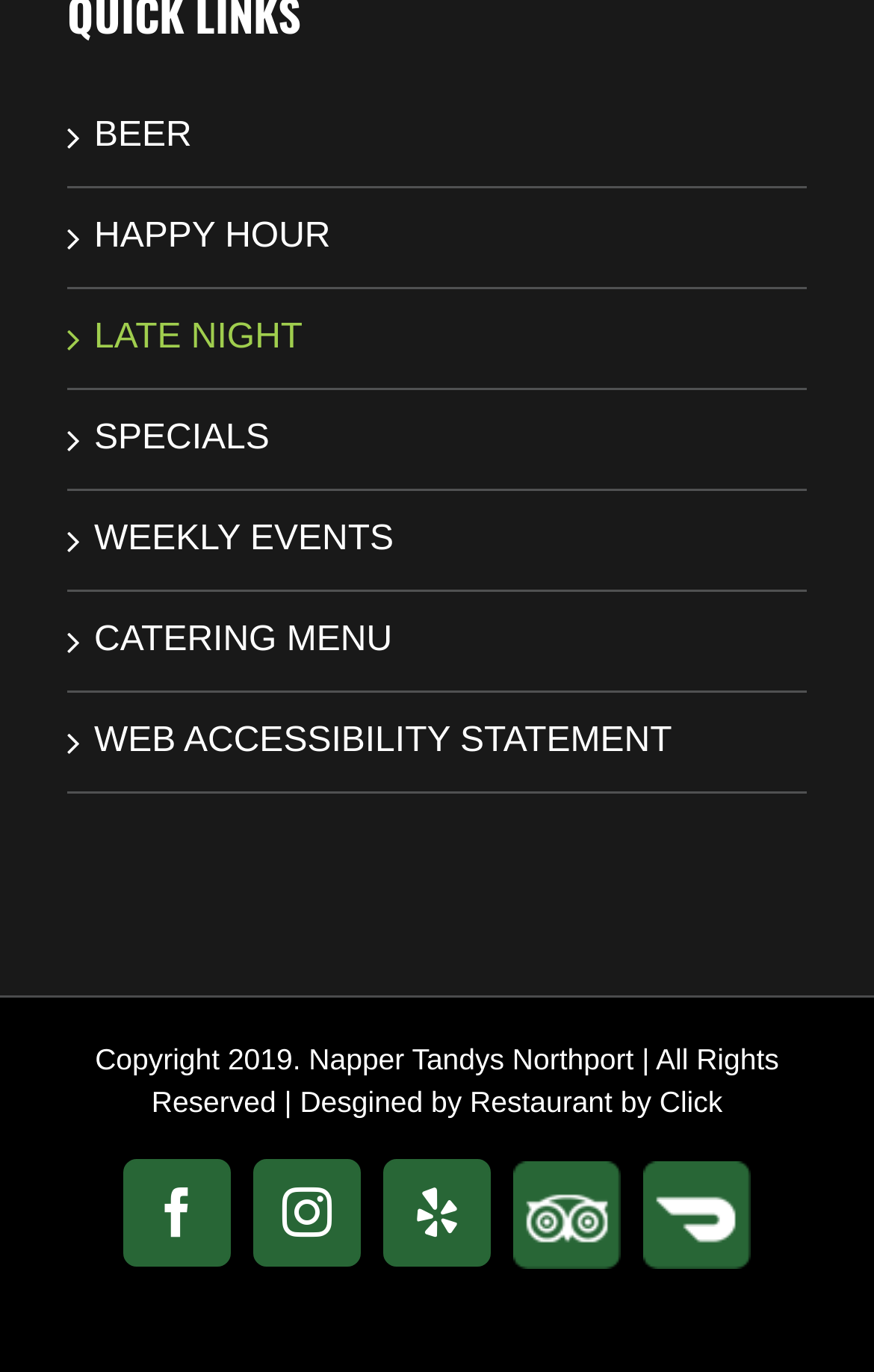Please locate the bounding box coordinates of the element that needs to be clicked to achieve the following instruction: "Order from DoorDash". The coordinates should be four float numbers between 0 and 1, i.e., [left, top, right, bottom].

[0.736, 0.846, 0.859, 0.924]